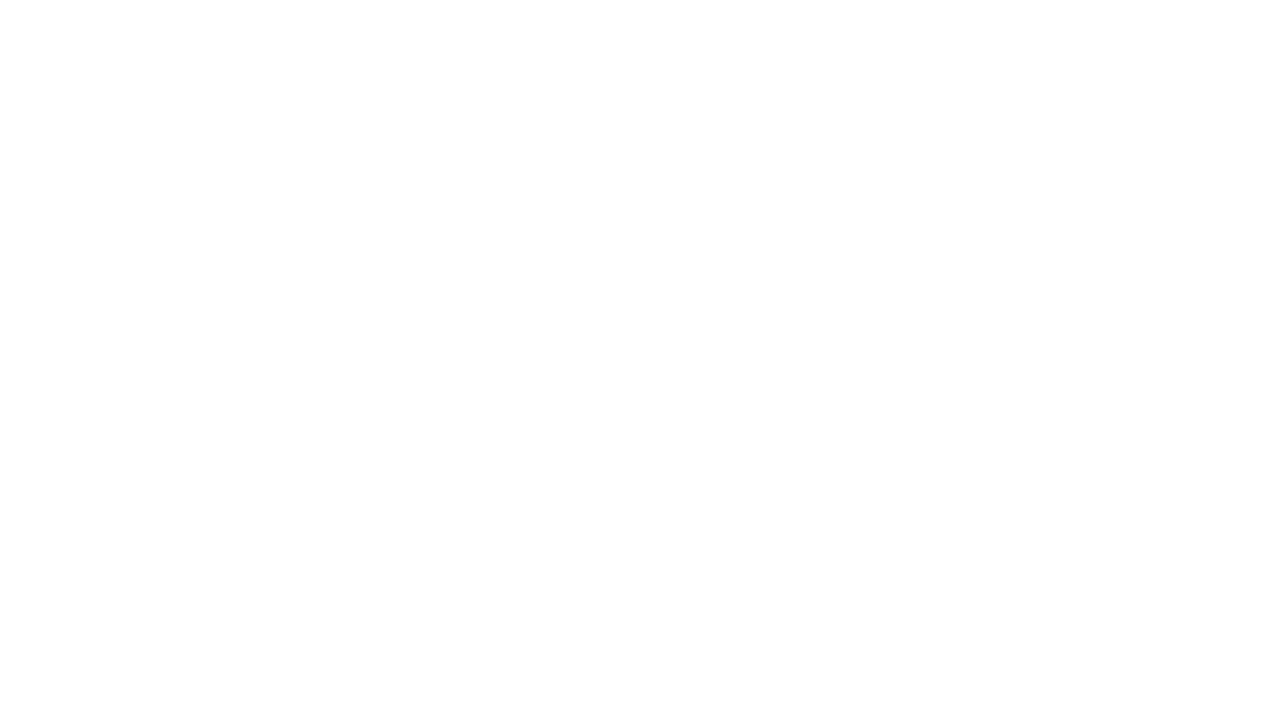Please identify the bounding box coordinates of the element's region that needs to be clicked to fulfill the following instruction: "Click on the 'Asana Logo' link". The bounding box coordinates should consist of four float numbers between 0 and 1, i.e., [left, top, right, bottom].

[0.062, 0.412, 0.081, 0.446]